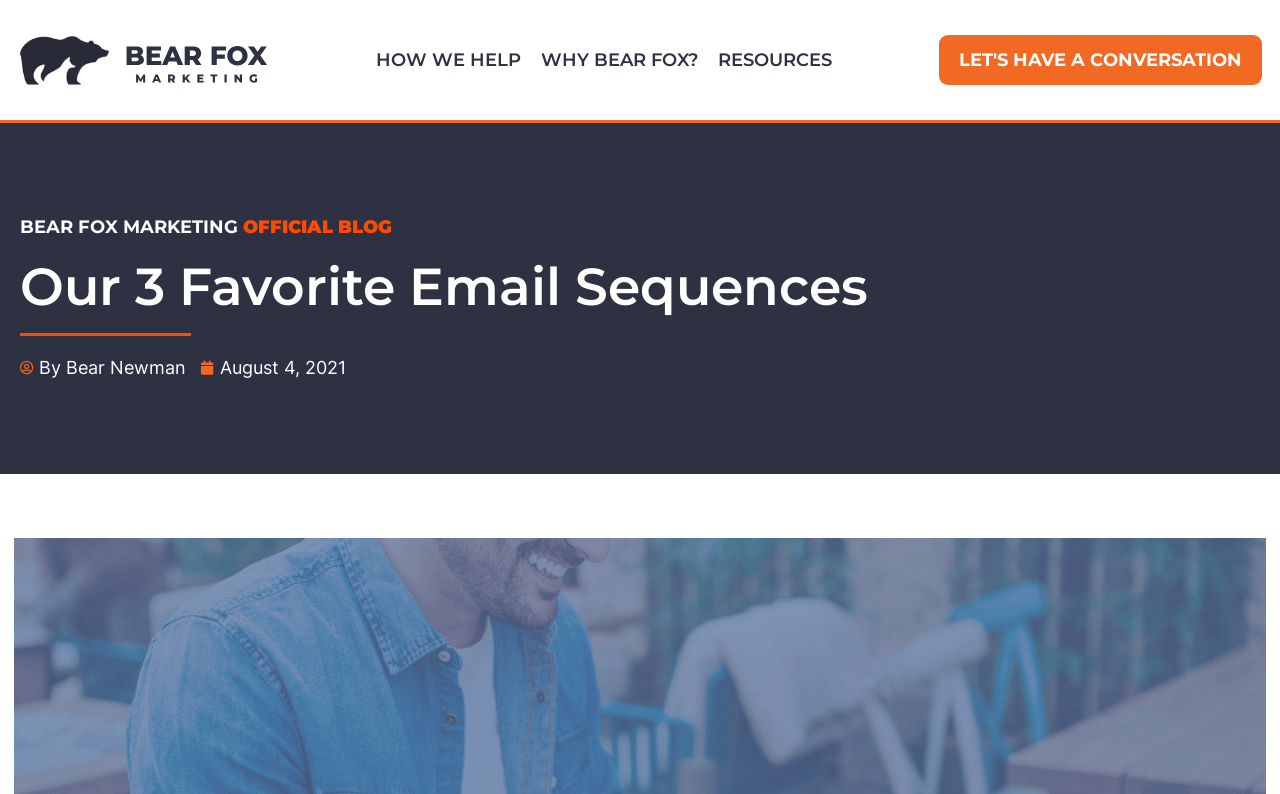Find the bounding box of the UI element described as: "Why Bear Fox?". The bounding box coordinates should be given as four float values between 0 and 1, i.e., [left, top, right, bottom].

[0.414, 0.054, 0.553, 0.097]